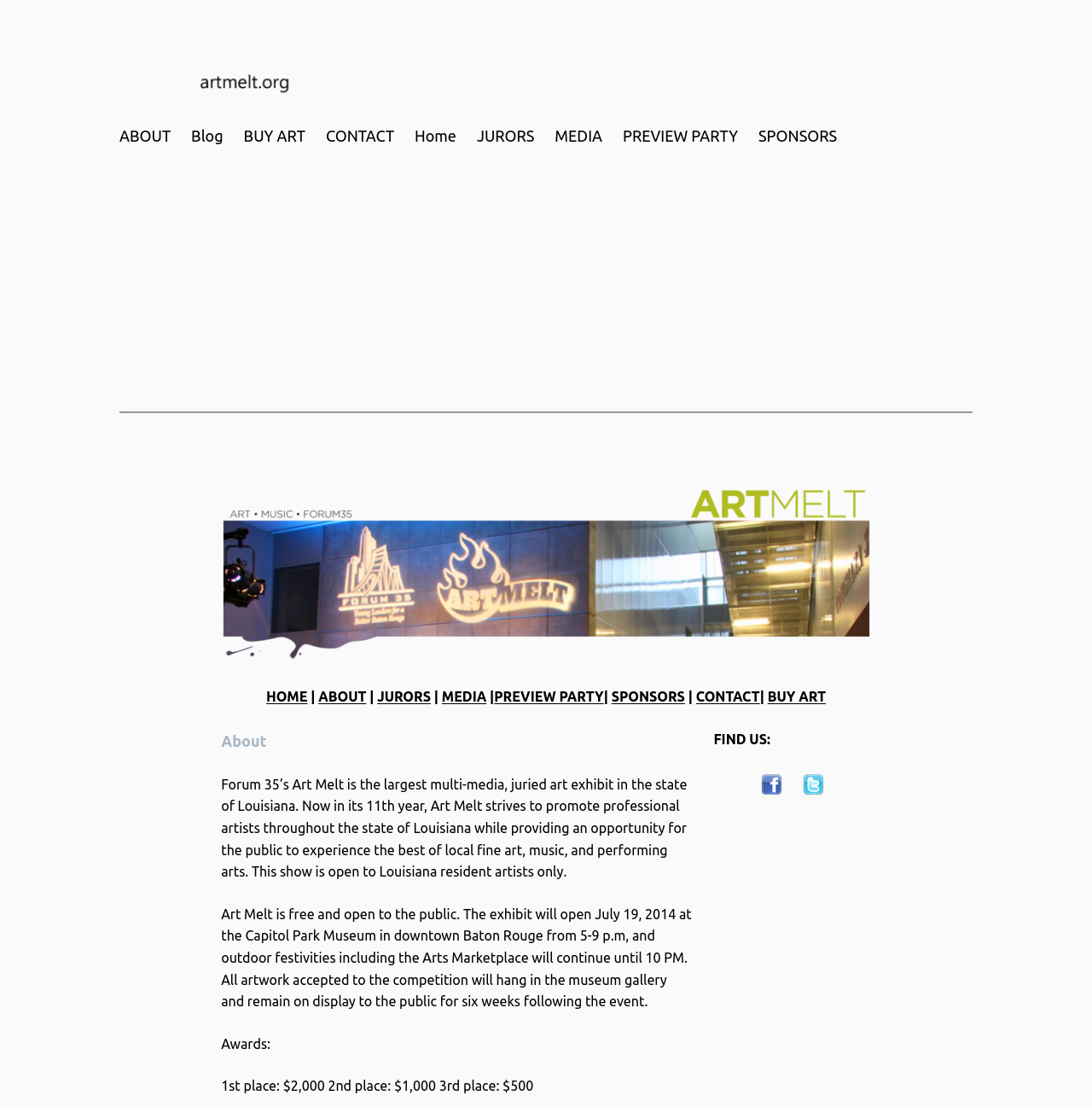Identify the bounding box for the described UI element: "ABOUT".

[0.292, 0.623, 0.335, 0.636]